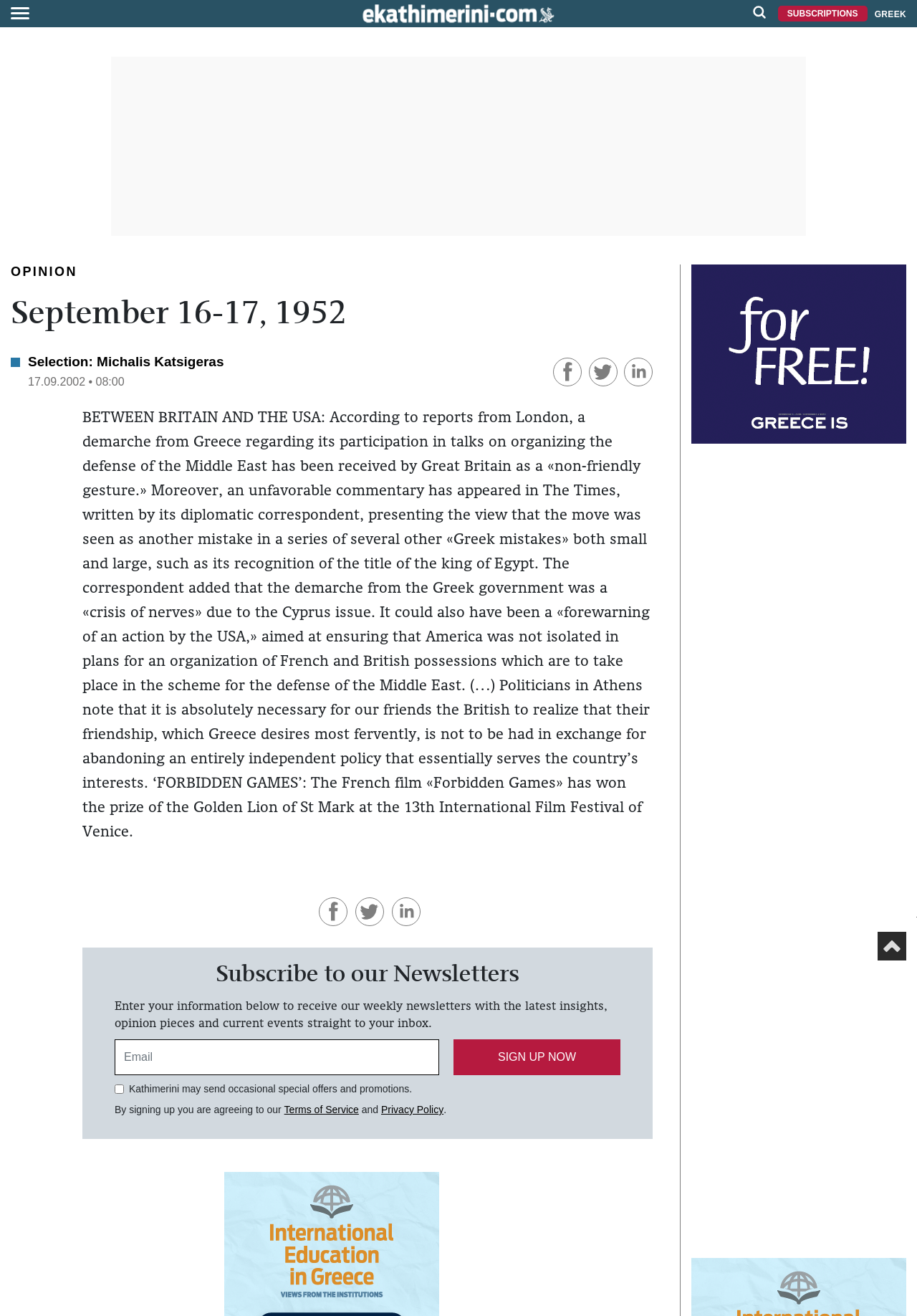What is the purpose of the textbox?
Based on the content of the image, thoroughly explain and answer the question.

I found the purpose of the textbox by looking at its label, which is 'Email', and its context, which is a subscription form. The textbox is required, indicating that it is necessary to enter an email address to subscribe to the newsletters.